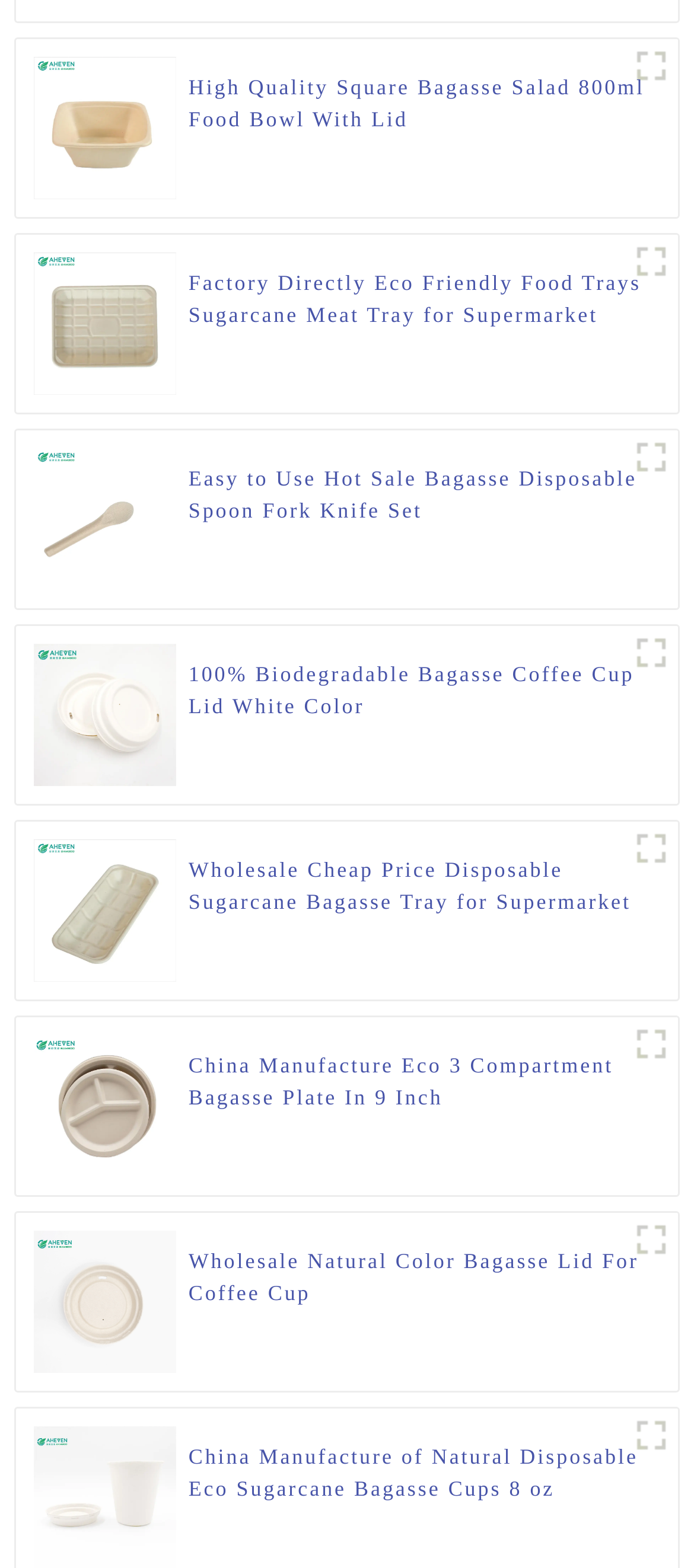Identify the bounding box coordinates for the UI element described by the following text: "title="photobank spoon-1"". Provide the coordinates as four float numbers between 0 and 1, in the format [left, top, right, bottom].

[0.9, 0.275, 0.977, 0.309]